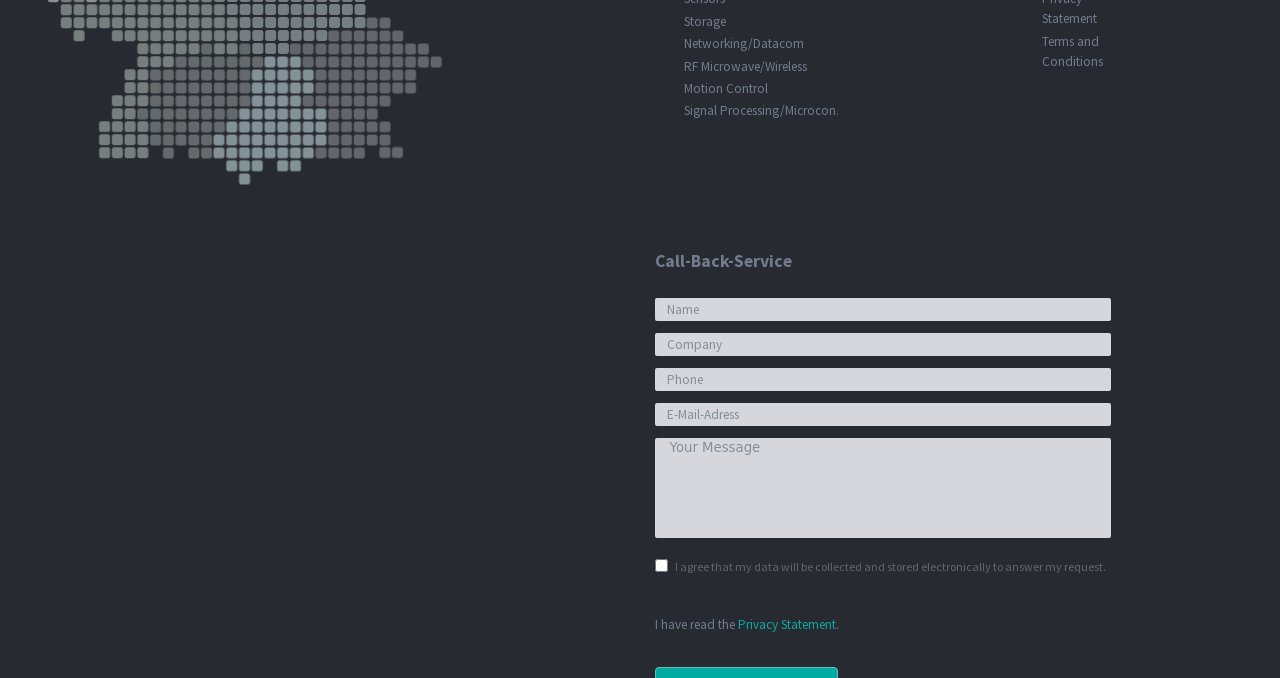Find the bounding box of the web element that fits this description: "Storage".

[0.534, 0.017, 0.567, 0.047]